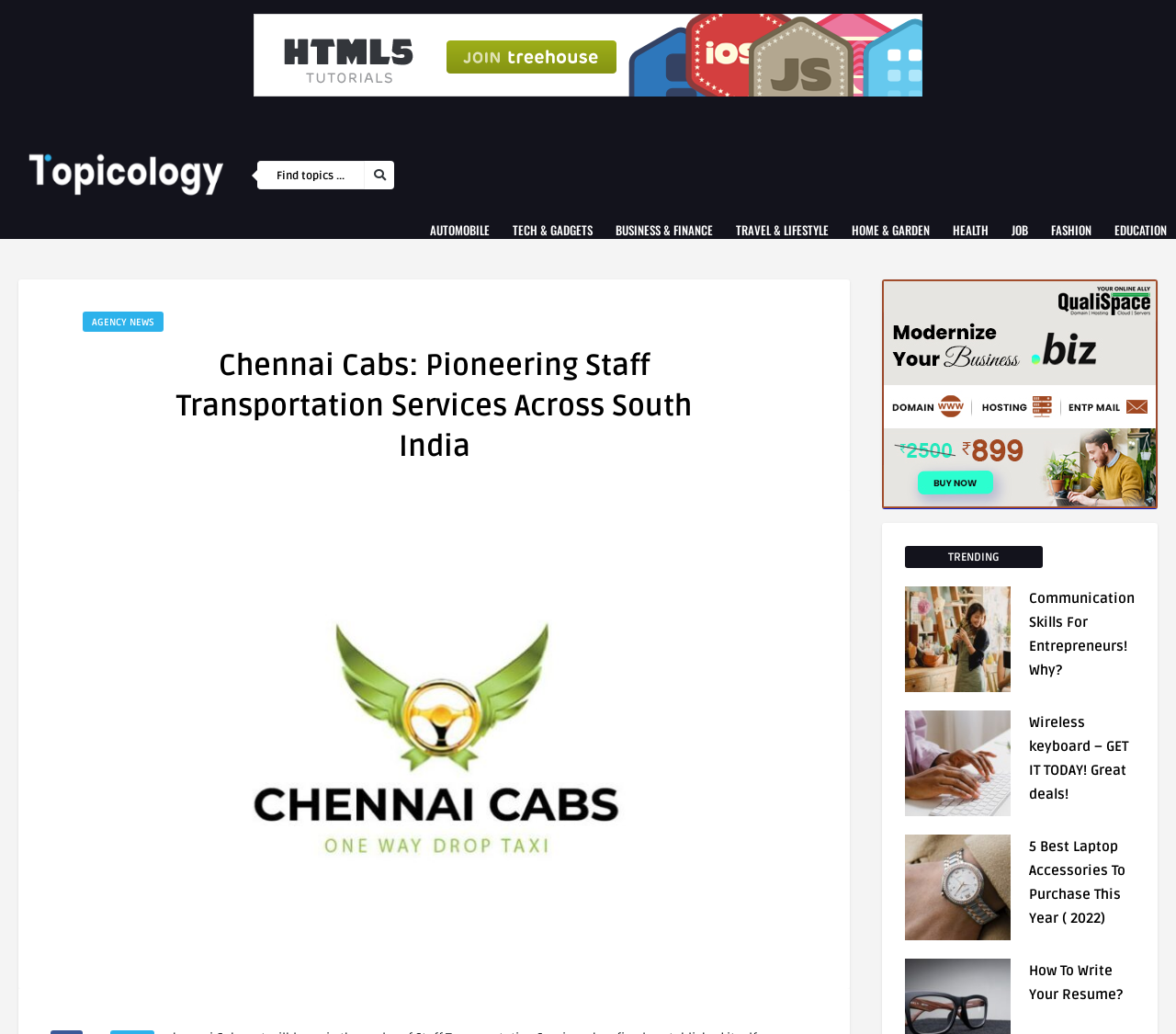Could you identify the text that serves as the heading for this webpage?

Chennai Cabs: Pioneering Staff Transportation Services Across South India